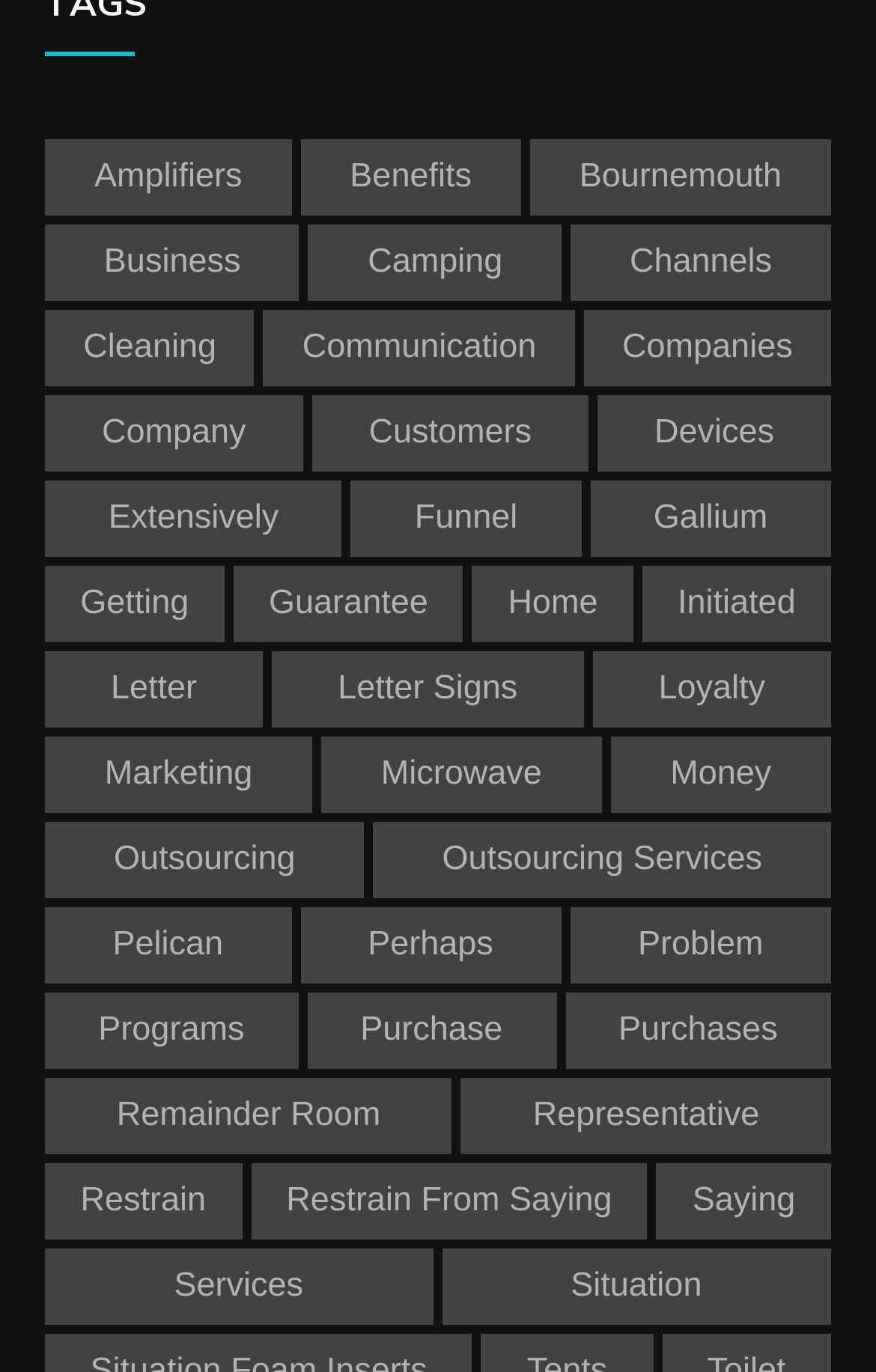How many items are under 'Services'?
Look at the image and provide a short answer using one word or a phrase.

3